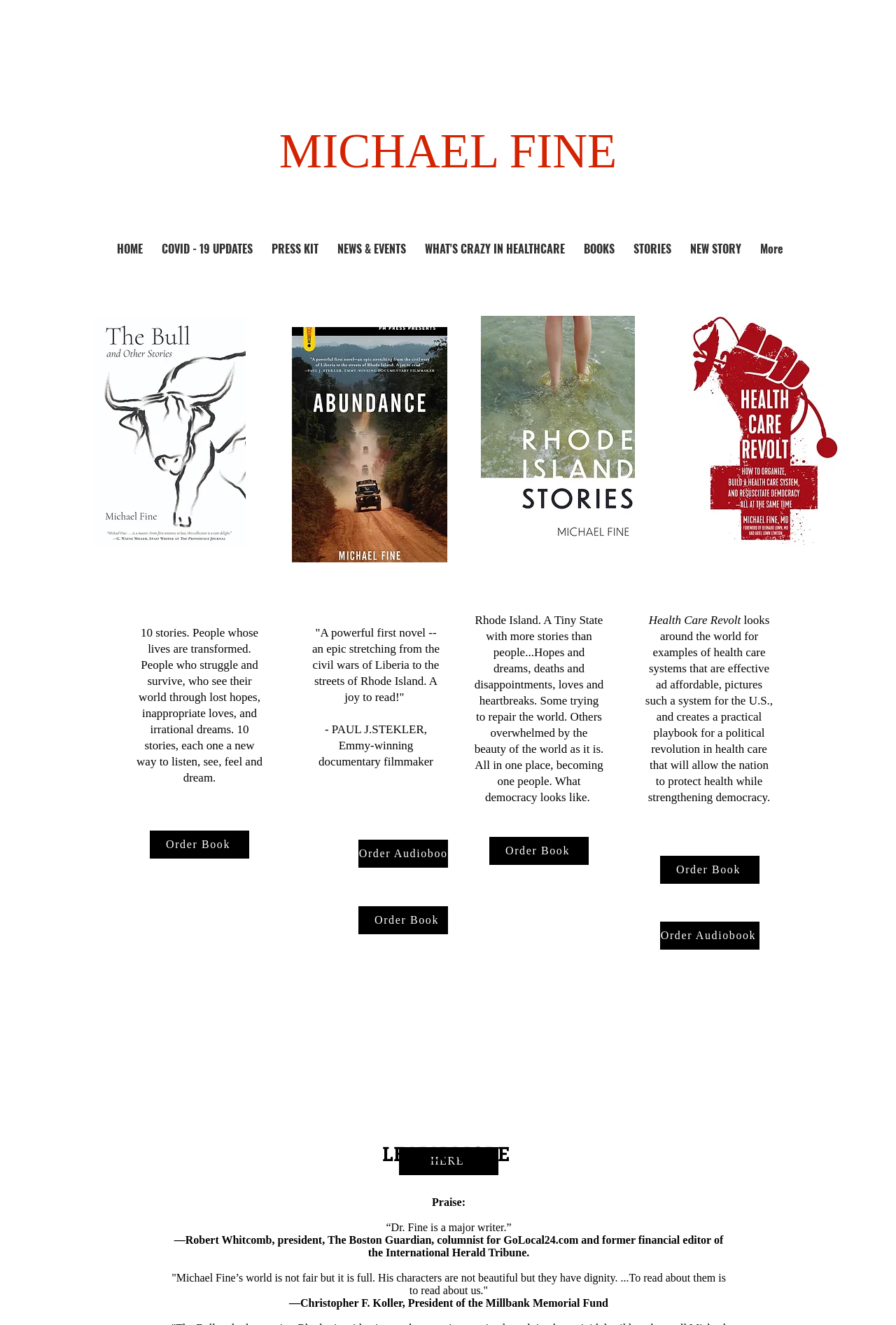What is the format of the book 'Health Care Revolt' that can be ordered?
From the screenshot, provide a brief answer in one word or phrase.

Book and Audiobook